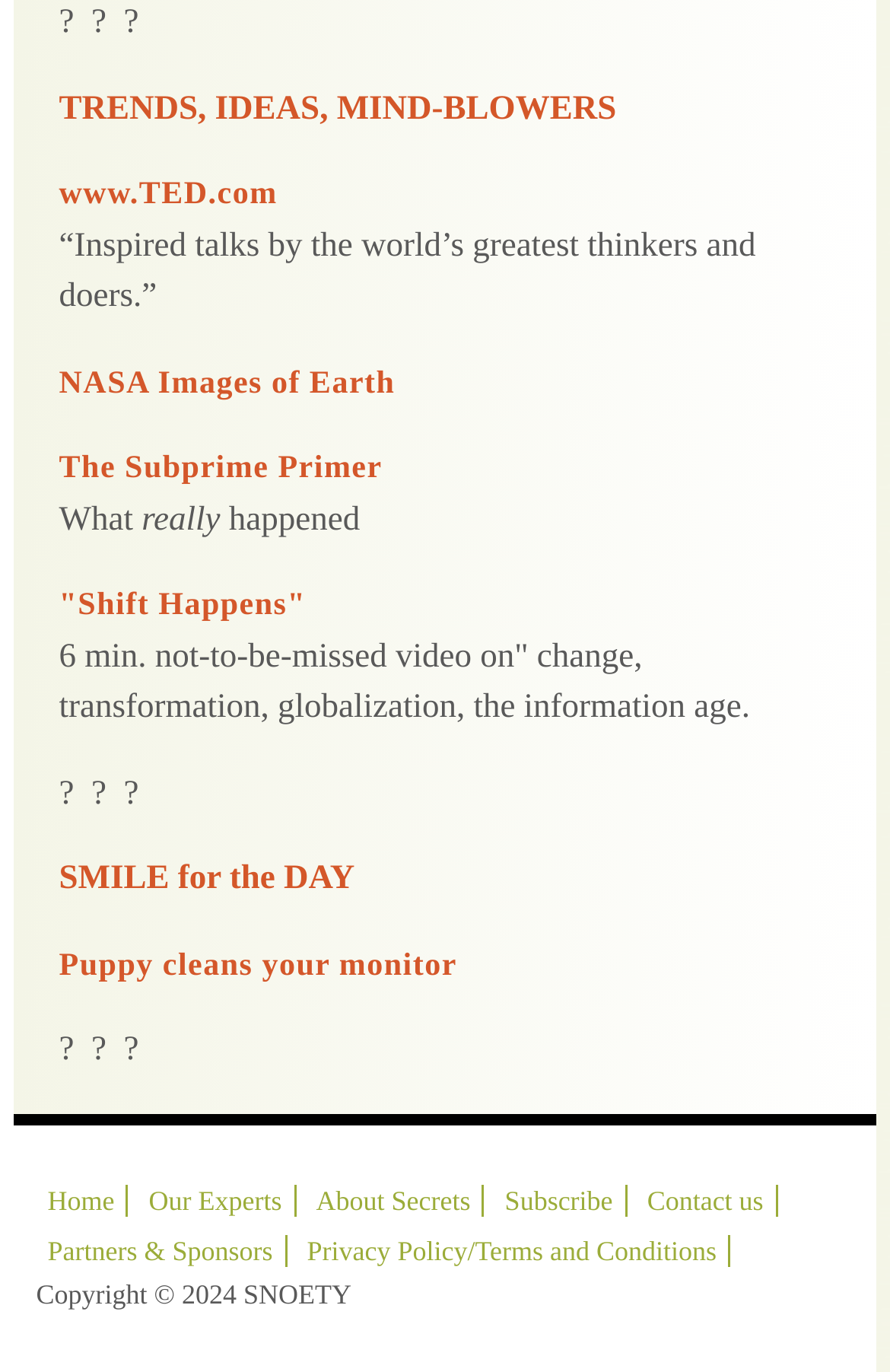Given the description: "SNOETY", determine the bounding box coordinates of the UI element. The coordinates should be formatted as four float numbers between 0 and 1, [left, top, right, bottom].

[0.273, 0.931, 0.395, 0.954]